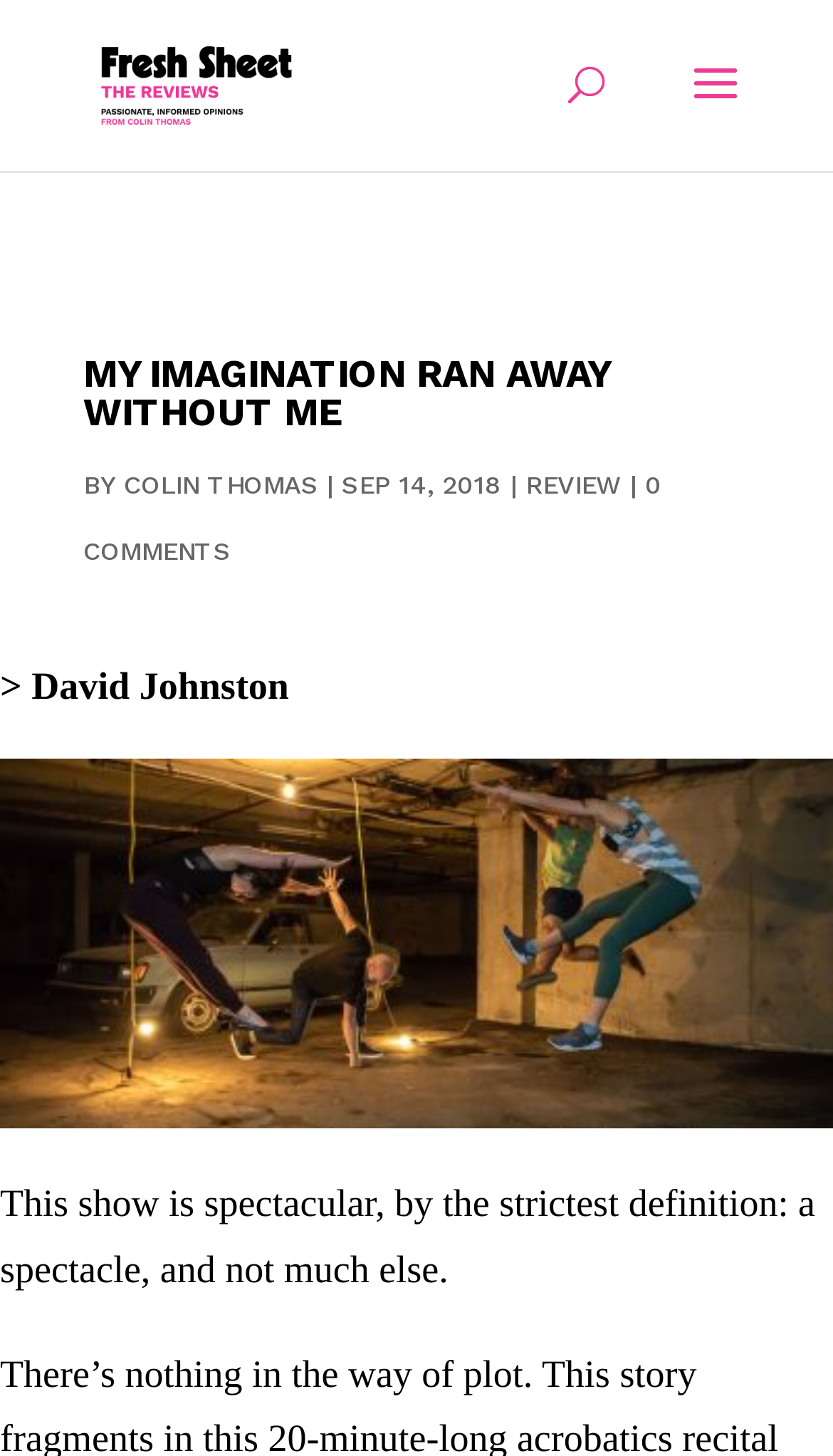Offer a detailed account of what is visible on the webpage.

The webpage appears to be a review article with the title "MY IMAGINATION RAN AWAY WITHOUT ME" written in a prominent heading at the top center of the page. Below the title, there is a byline that reads "BY COLIN THOMAS | SEP 14, 2018" with a link to the author's name. 

To the top right of the title, there is a search bar that spans almost half of the page's width. Above the search bar, there is a link to "Fresh Sheet Reviews" accompanied by an image with the same name, positioned at the top left corner of the page.

The main content of the review article starts below the byline, with a quote from the reviewer, David Johnston, which is indented to the left. The quote is followed by a paragraph of text that describes the show as "spectacular, by the strictest definition: a spectacle, and not much else." 

There are two links at the bottom of the page, one labeled "REVIEW" and another labeled "0 COMMENTS", which suggests that the article is a review and has no comments yet.